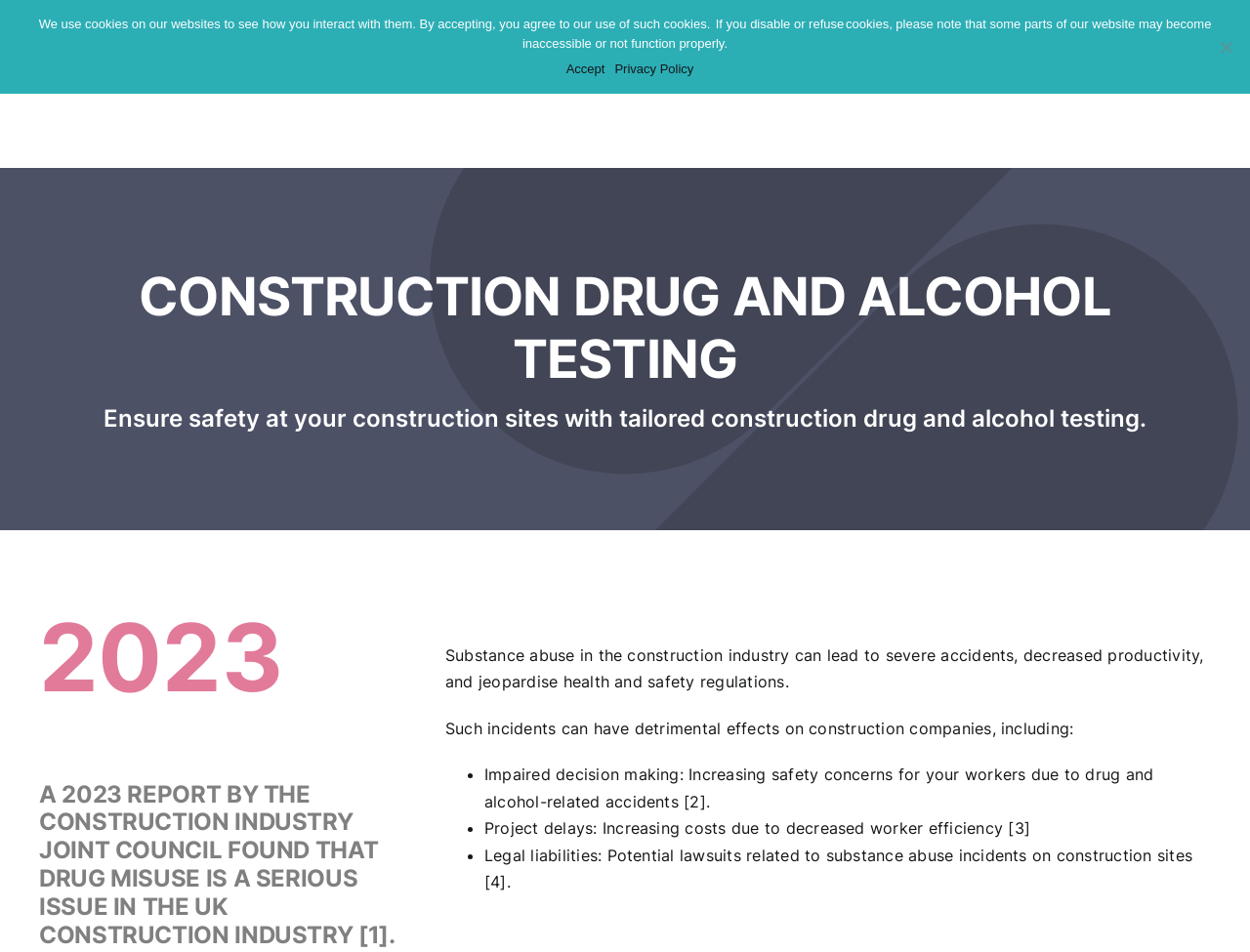Determine the bounding box coordinates for the element that should be clicked to follow this instruction: "Click the Racoo Screening logo". The coordinates should be given as four float numbers between 0 and 1, in the format [left, top, right, bottom].

[0.031, 0.014, 0.129, 0.035]